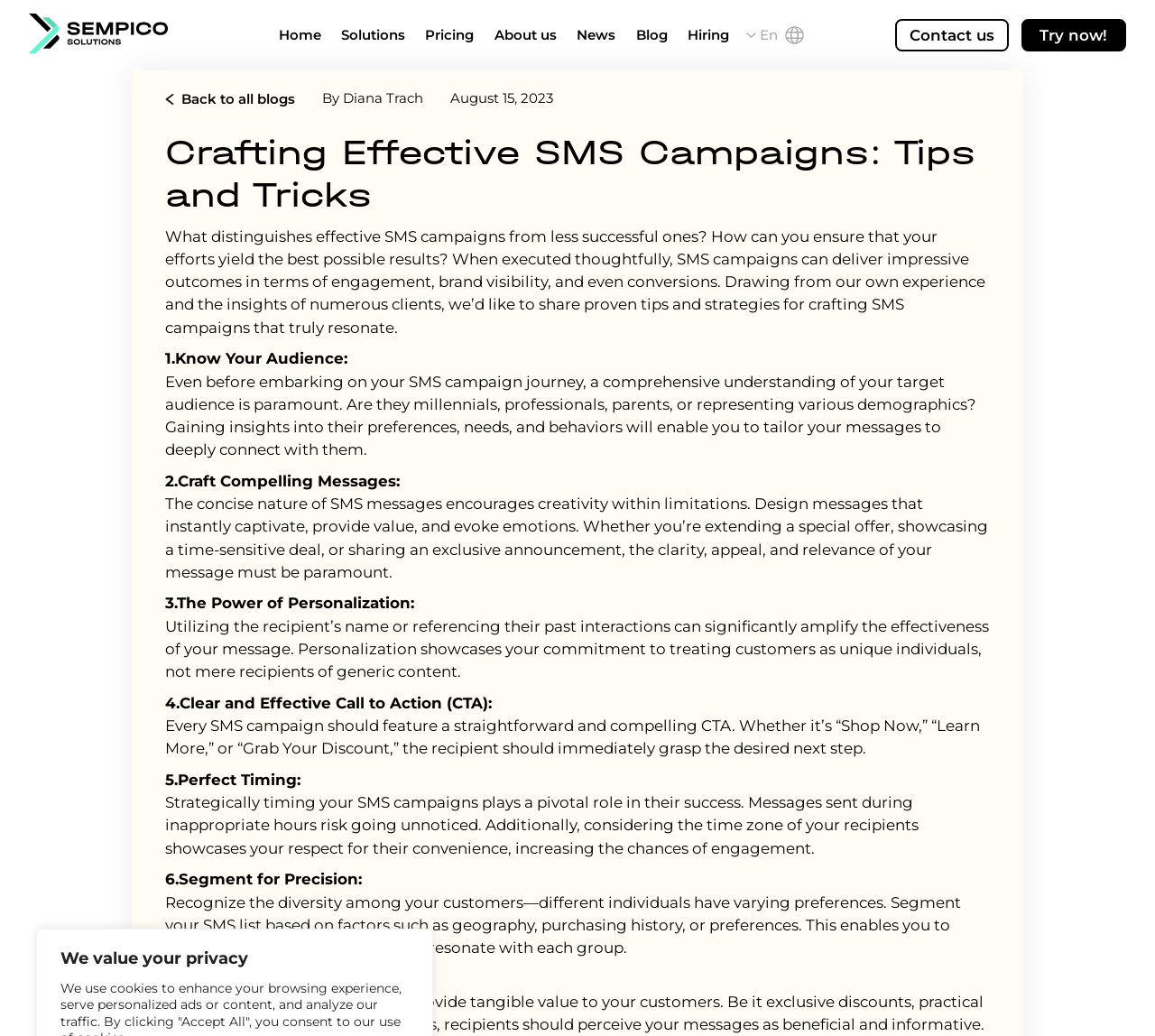Specify the bounding box coordinates of the area to click in order to execute this command: 'Click the 'Back to all blogs' link'. The coordinates should consist of four float numbers ranging from 0 to 1, and should be formatted as [left, top, right, bottom].

[0.143, 0.088, 0.255, 0.104]